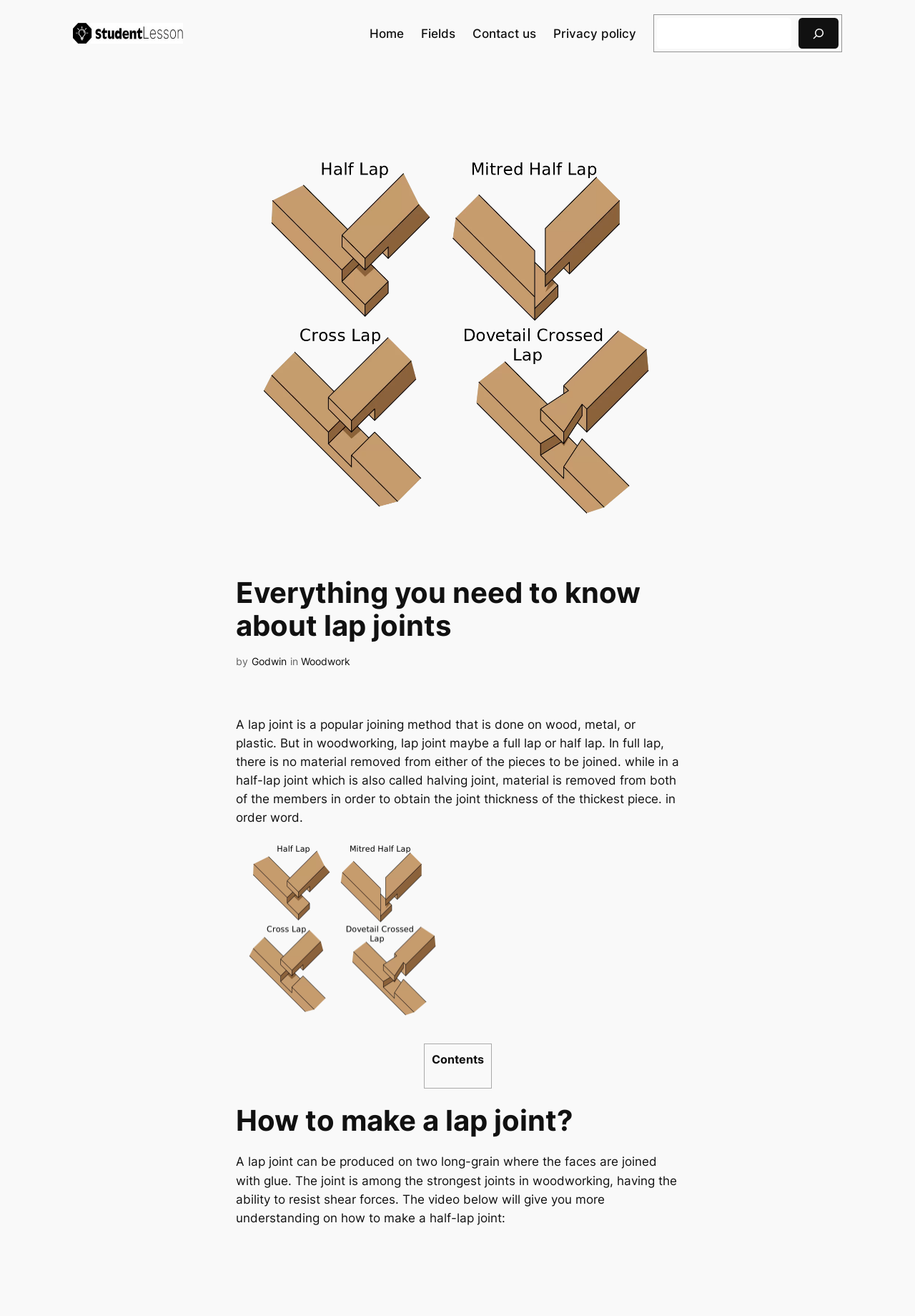Find the bounding box coordinates of the clickable area required to complete the following action: "Click on the 'Godwin' link".

[0.275, 0.498, 0.313, 0.507]